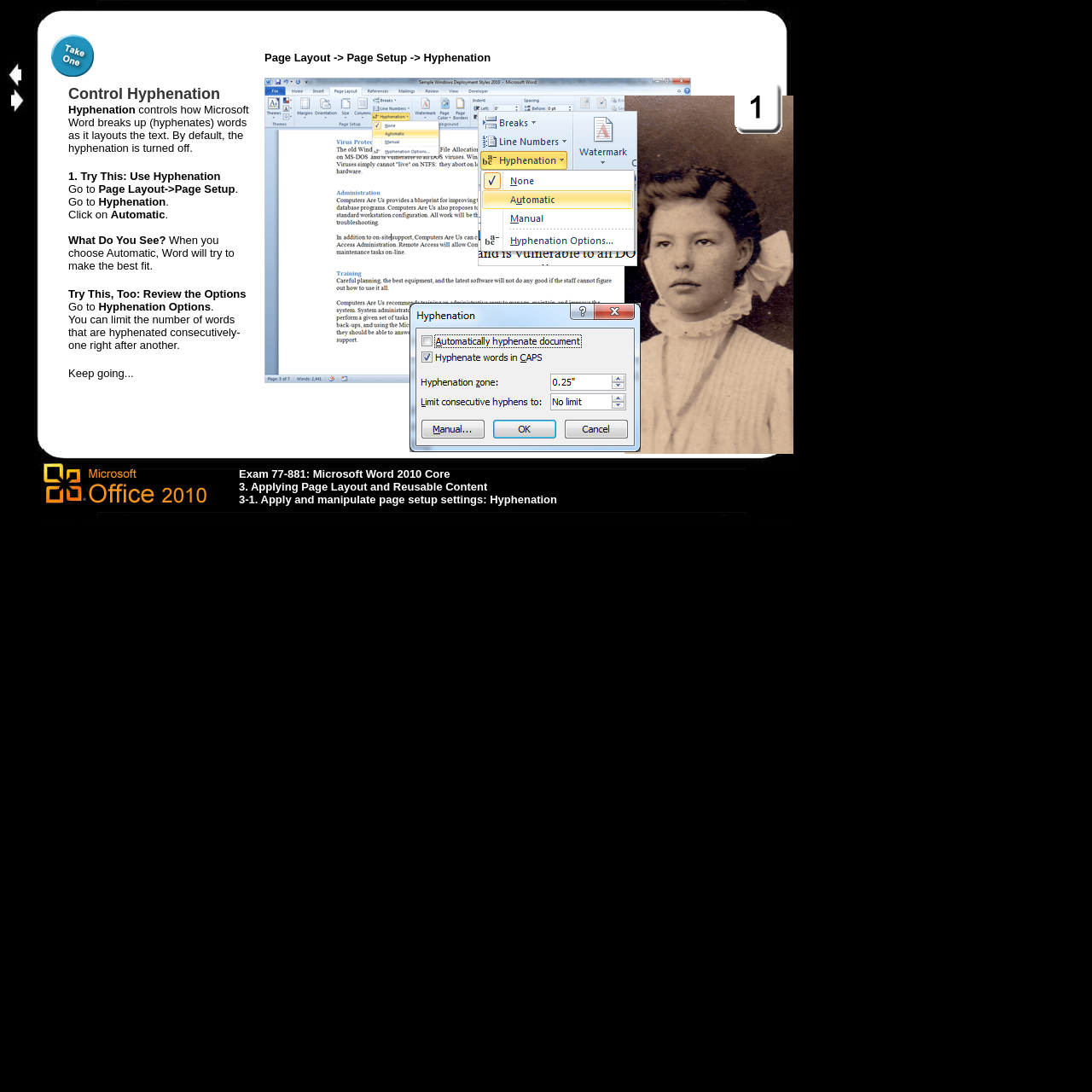Can you look at the image and give a comprehensive answer to the question:
What is the purpose of hyphenation in Microsoft Word?

Hyphenation in Microsoft Word is used to break up words as it layouts the text. This is explained in the sentence 'Hyphenation controls how Microsoft Word breaks up (hyphenates) words as it layouts the text.'